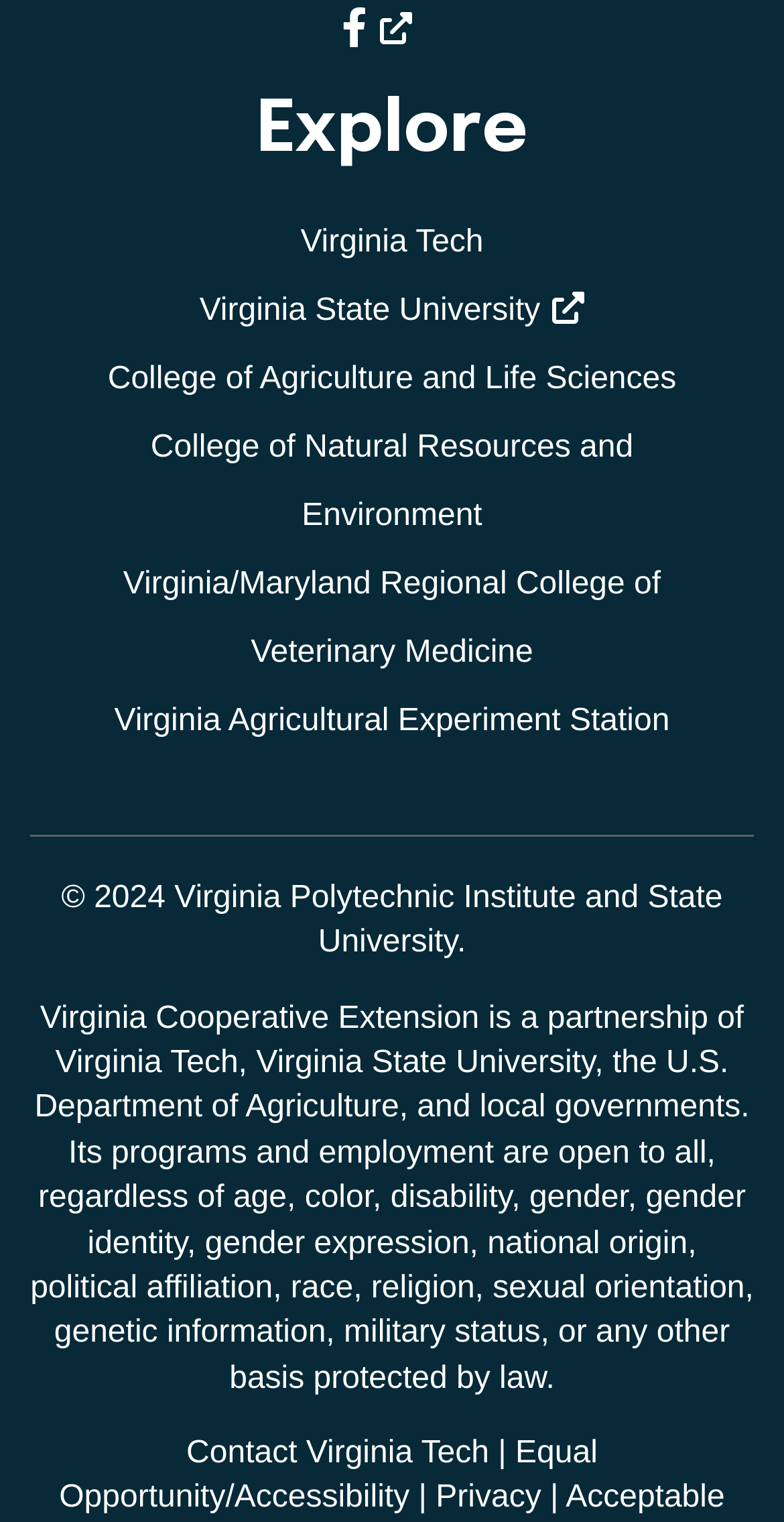What is the name of the university with a partnership?
Craft a detailed and extensive response to the question.

I found a StaticText element that mentions a partnership between Virginia Tech, Virginia State University, the U.S. Department of Agriculture, and local governments. Therefore, the name of the university with a partnership is Virginia Tech.